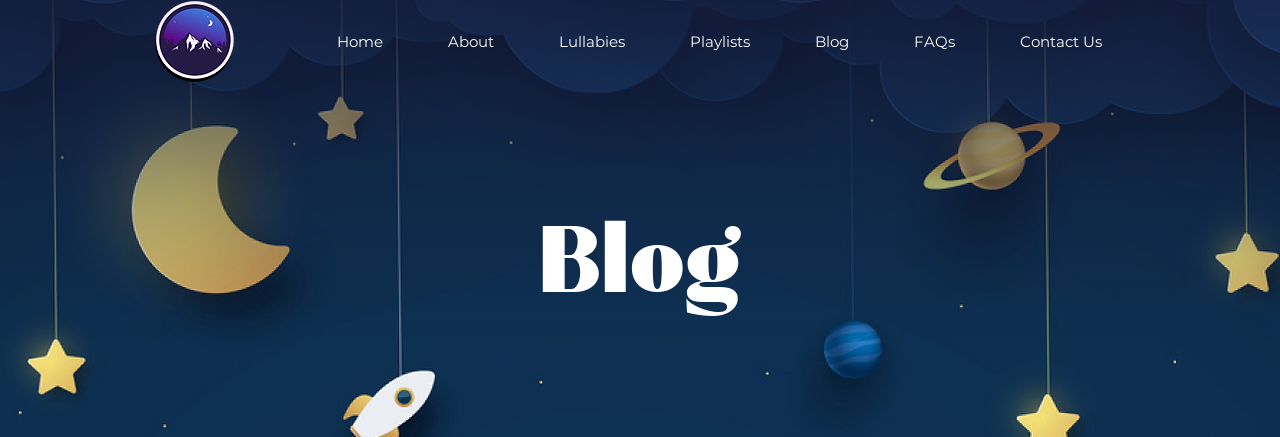What celestial motif is in a crescent shape?
Examine the screenshot and reply with a single word or phrase.

Moon